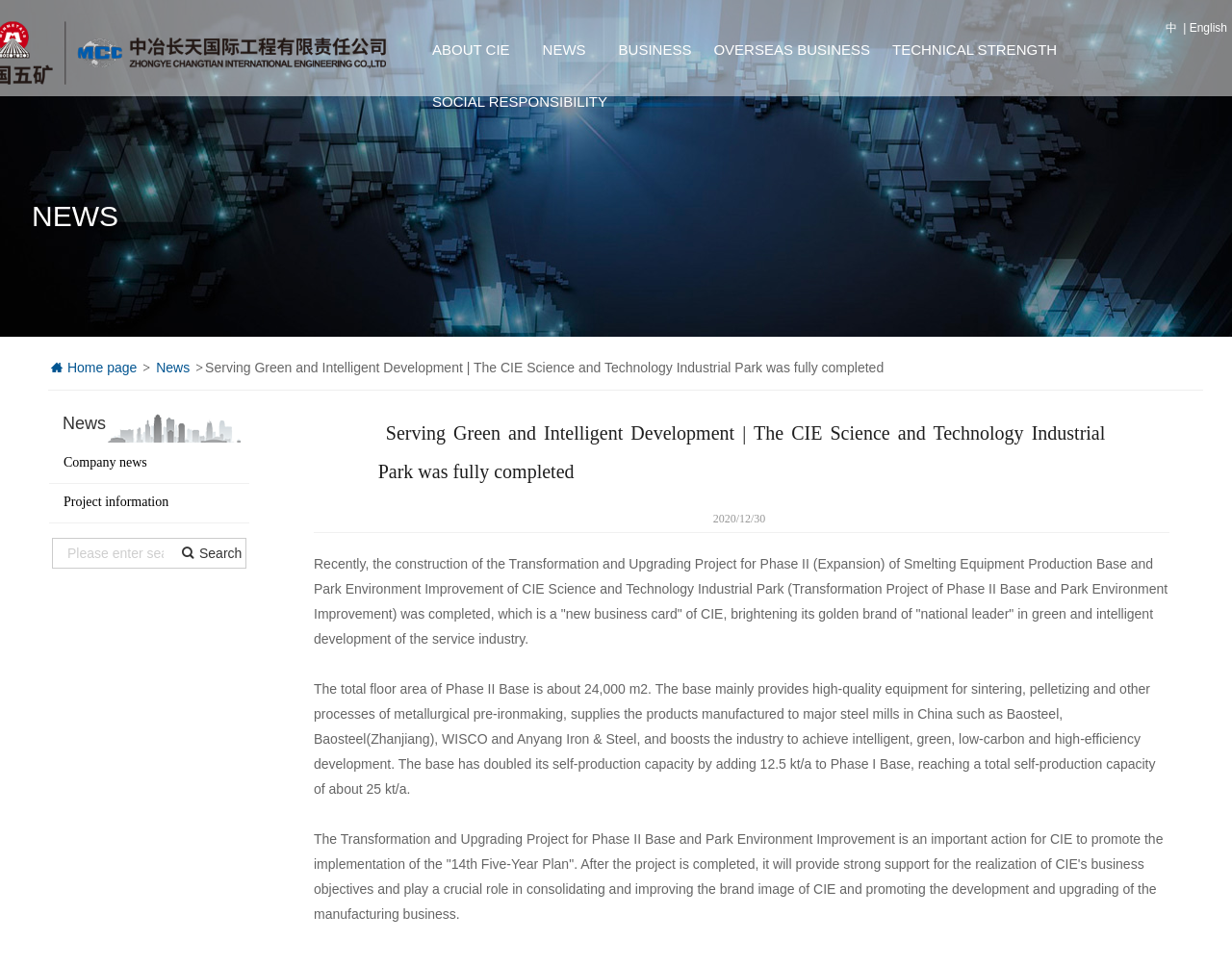Identify the bounding box for the UI element that is described as follows: "name="search_keyword" placeholder="Please enter search content"".

[0.043, 0.558, 0.145, 0.588]